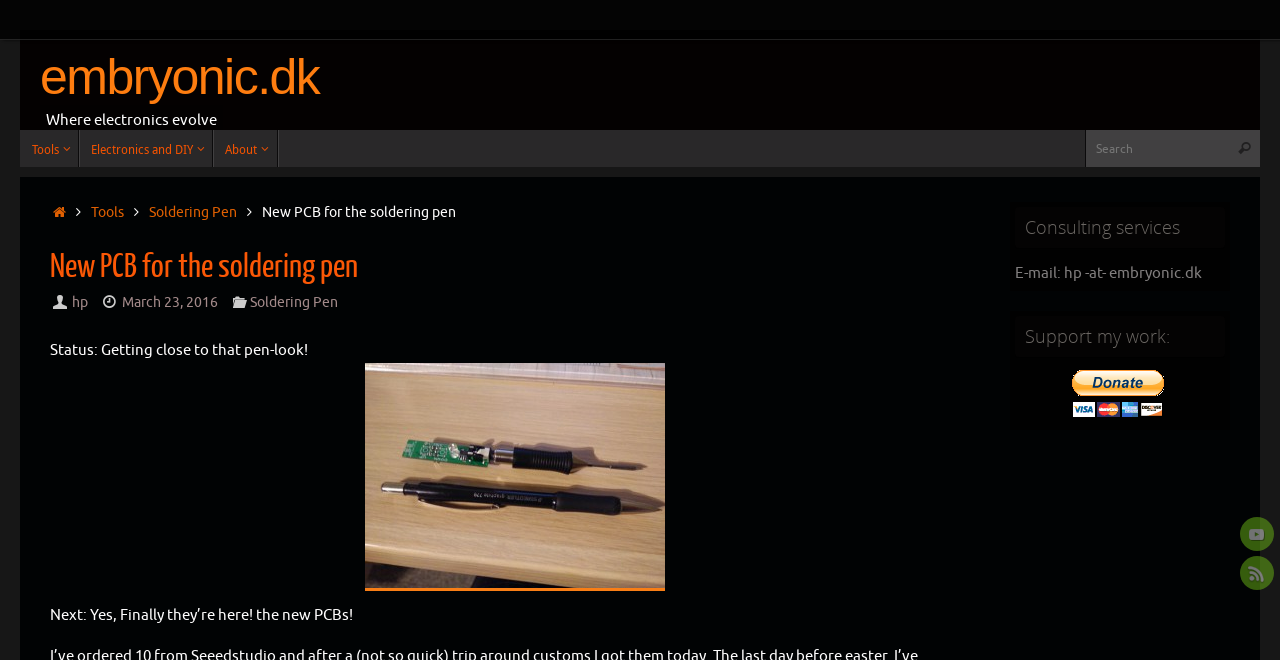Using the description: "embryonic.dk", identify the bounding box of the corresponding UI element in the screenshot.

[0.031, 0.076, 0.249, 0.159]